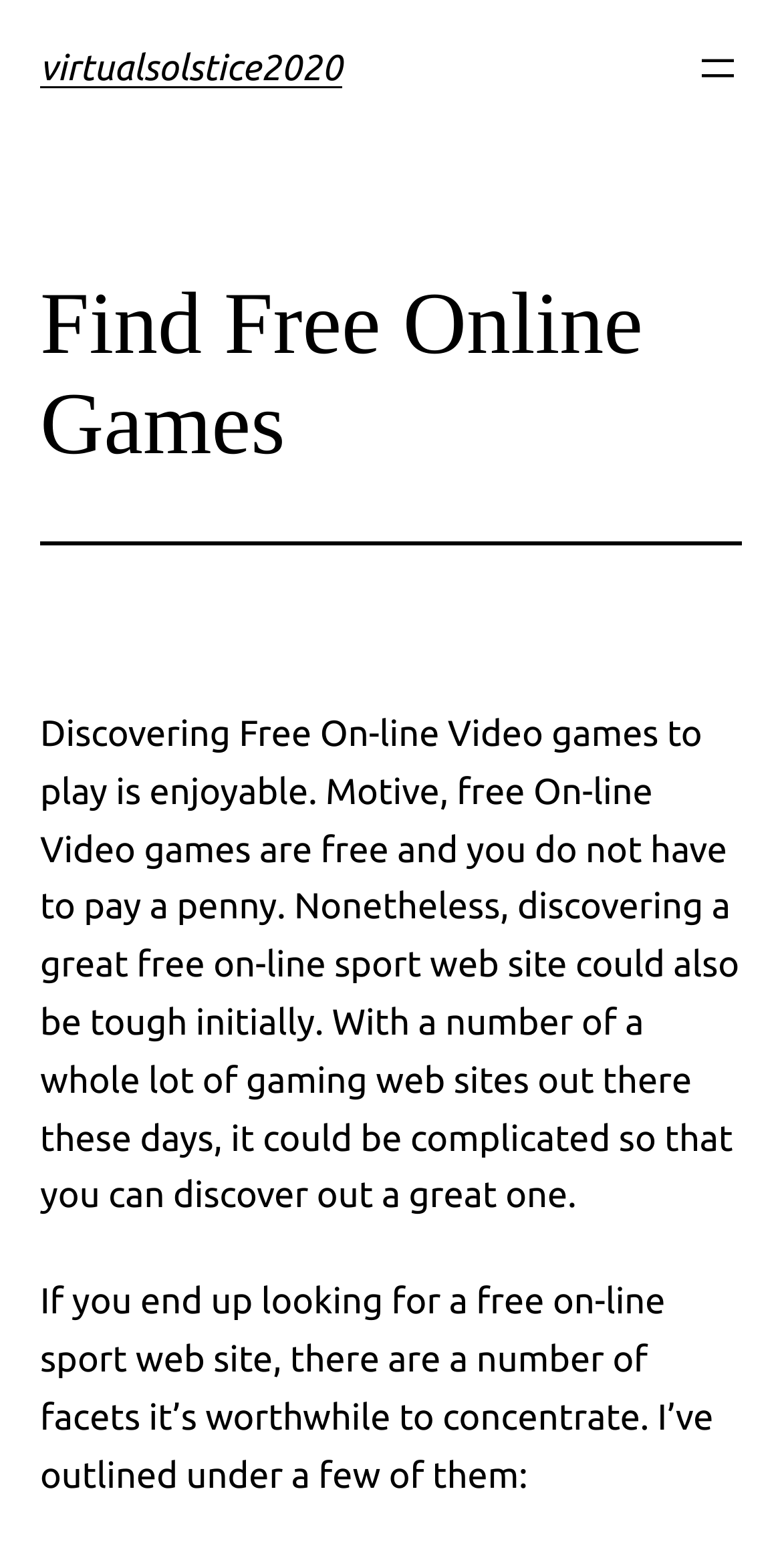What is the purpose of the website?
From the image, provide a succinct answer in one word or a short phrase.

Find free online games